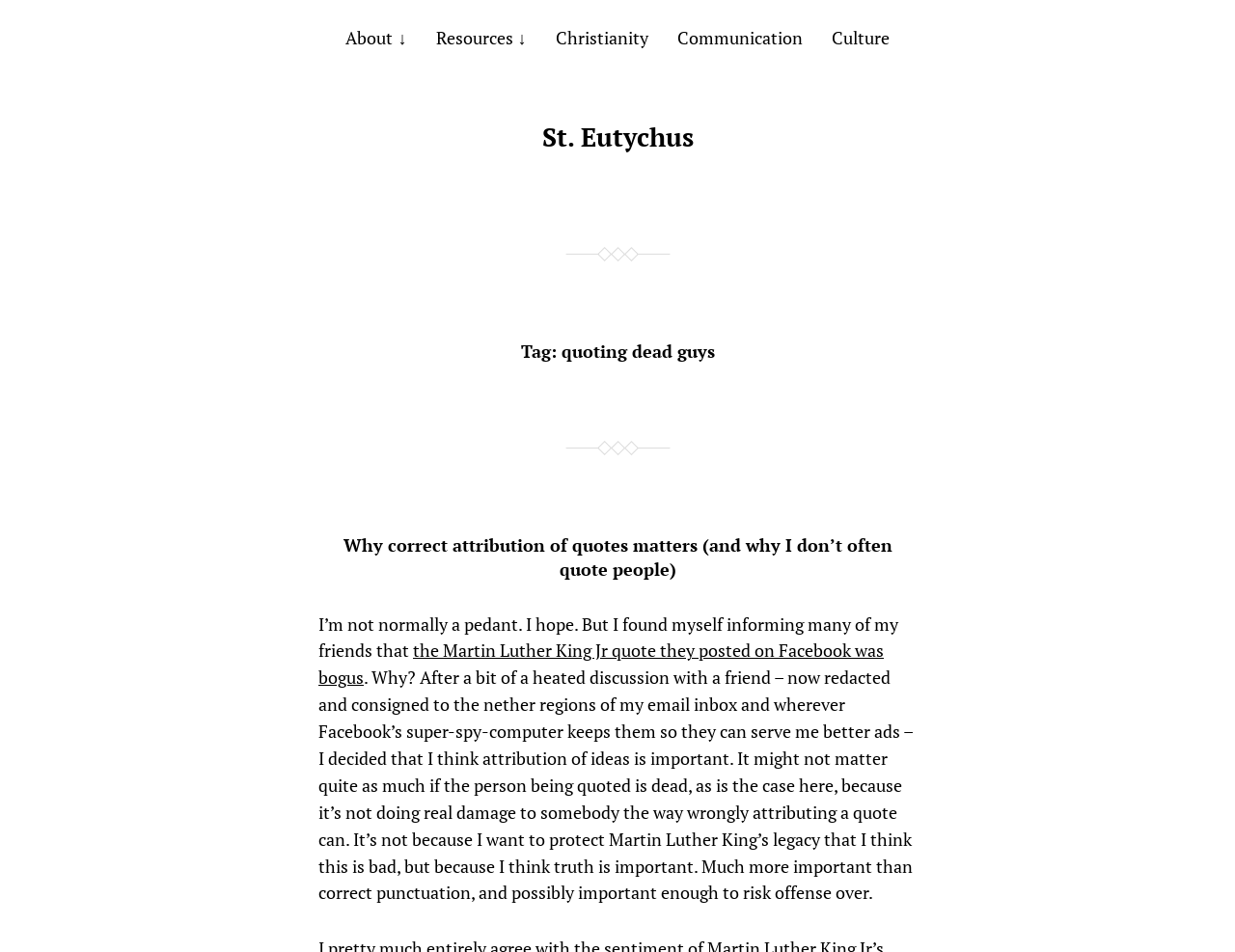What is the topic of the article on the webpage?
Give a thorough and detailed response to the question.

The webpage has a heading that says 'Why correct attribution of quotes matters (and why I don’t often quote people)' which suggests that the topic of the article is about the importance of correctly attributing quotes.